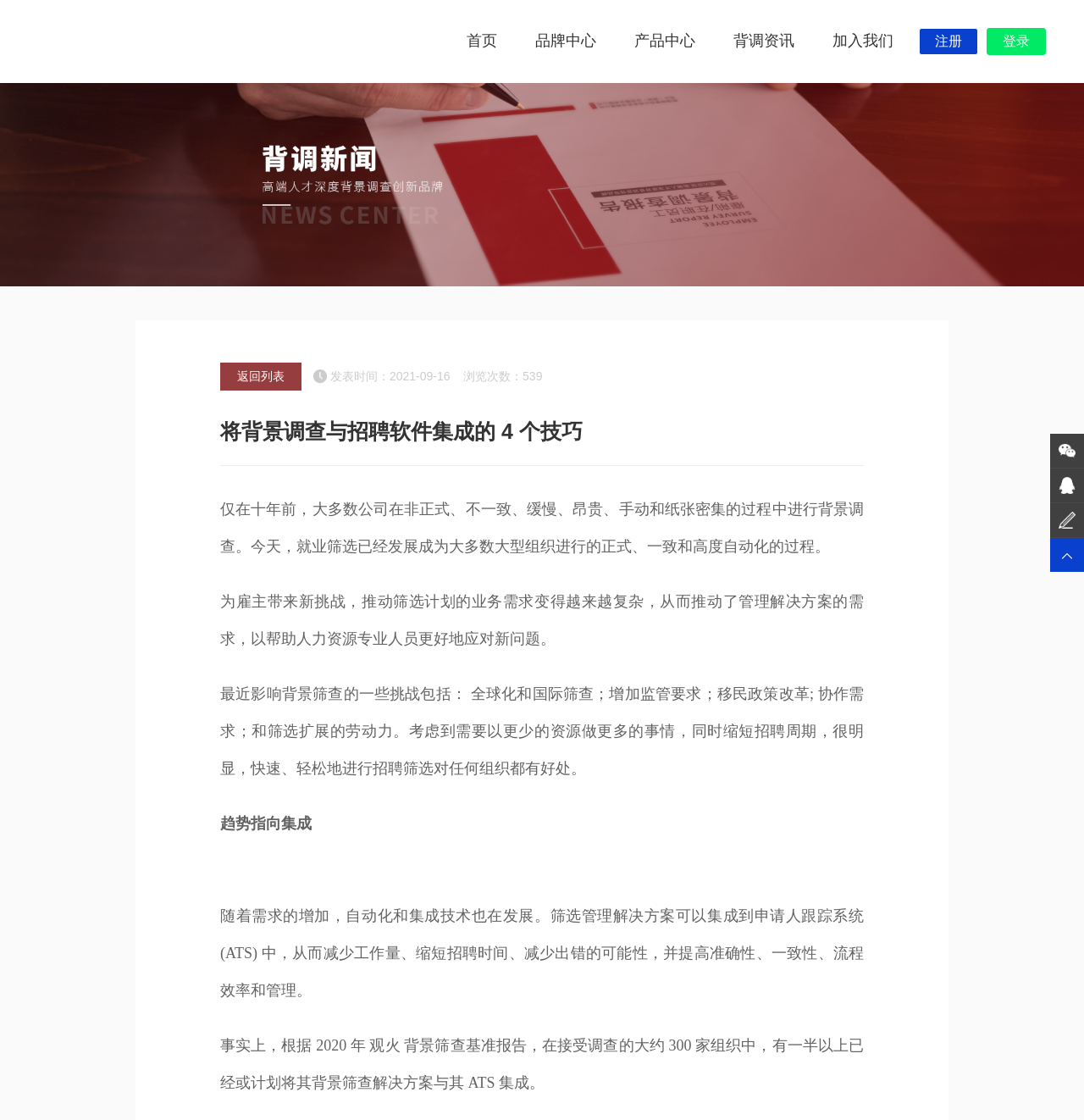Using the image as a reference, answer the following question in as much detail as possible:
What is the topic of the article?

The article discusses the integration of background investigation with recruitment software, and how it has become a formal and automated process for many large organizations.